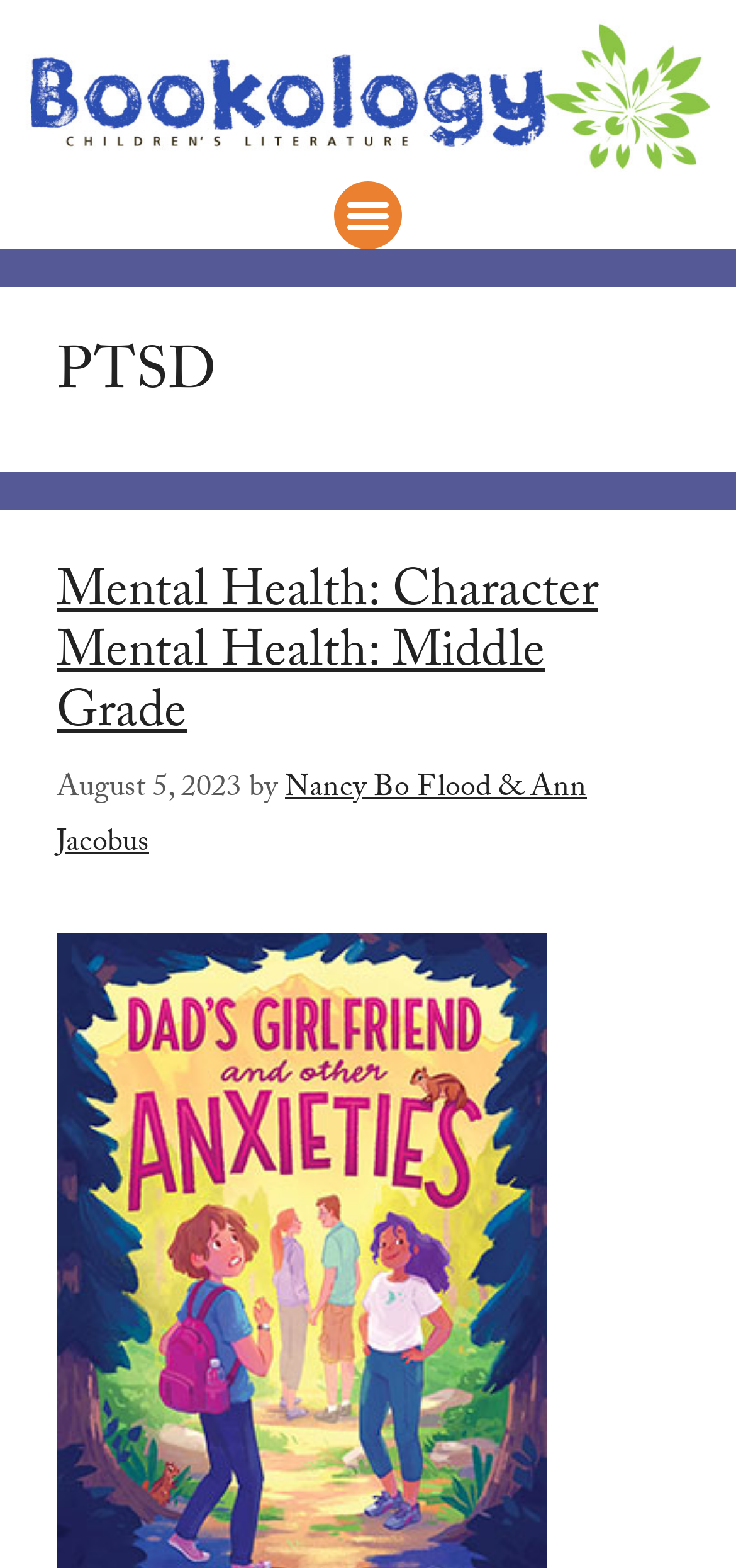Provide a thorough and detailed response to the question by examining the image: 
What is the topic of the article?

The topic of the article can be found in the heading 'Mental Health: Character Mental Health: Middle Grade', which is located below the magazine name.